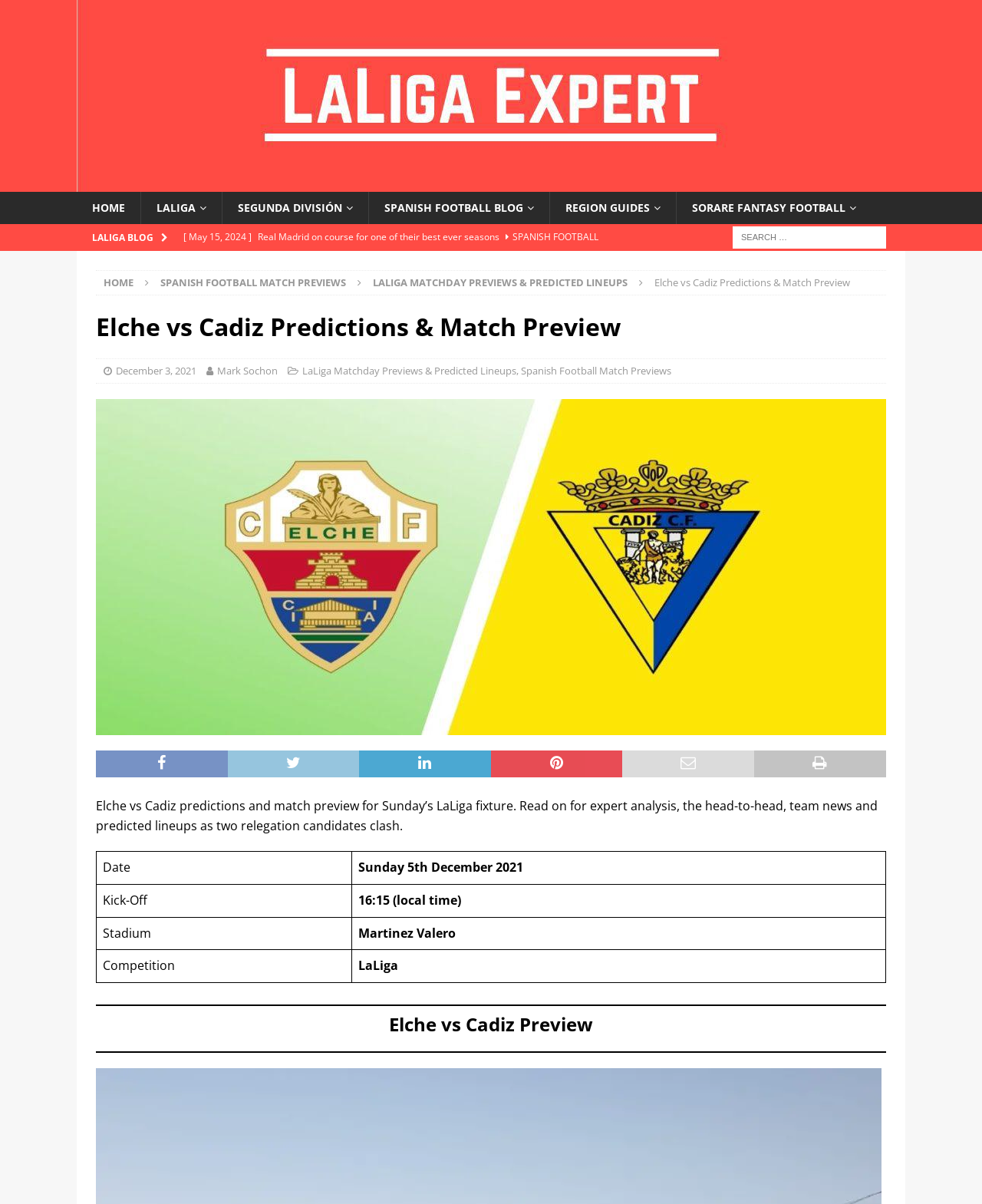What is the predicted match date?
Please give a detailed and elaborate answer to the question.

I found the answer by looking at the table in the webpage, specifically the row with the 'Date' column, and the corresponding value is 'Sunday 5th December 2021'.